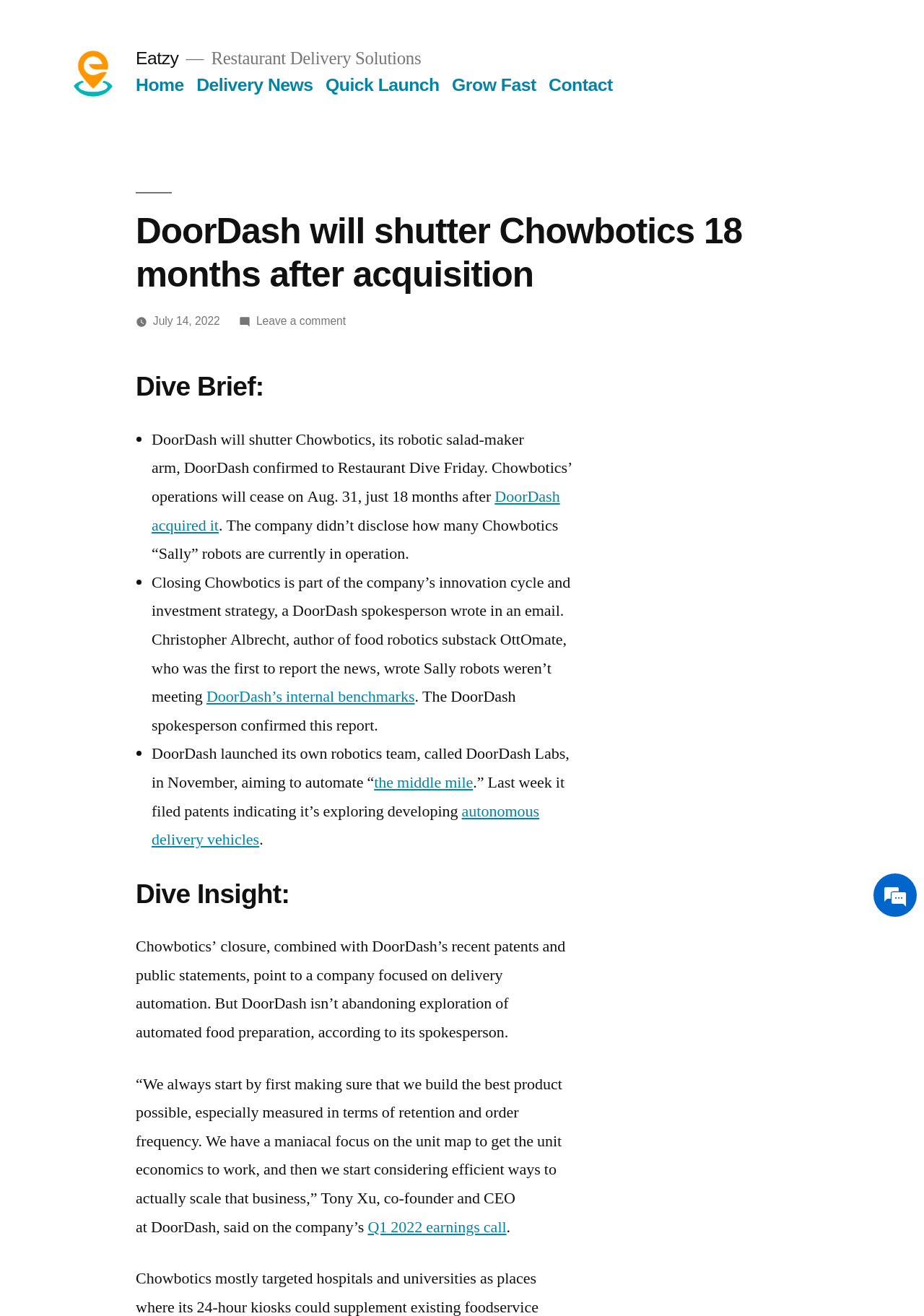Given the element description, predict the bounding box coordinates in the format (top-left x, top-left y, bottom-right x, bottom-right y), using floating point numbers between 0 and 1: the middle mile

[0.405, 0.587, 0.512, 0.602]